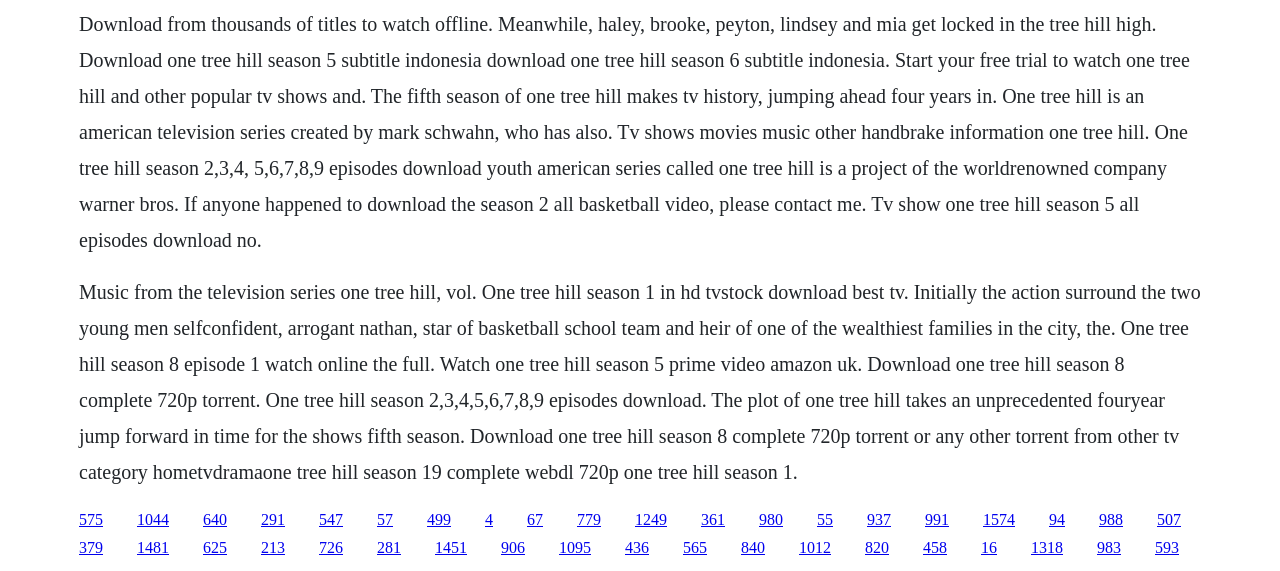What is the TV show being described?
Look at the image and answer with only one word or phrase.

One Tree Hill